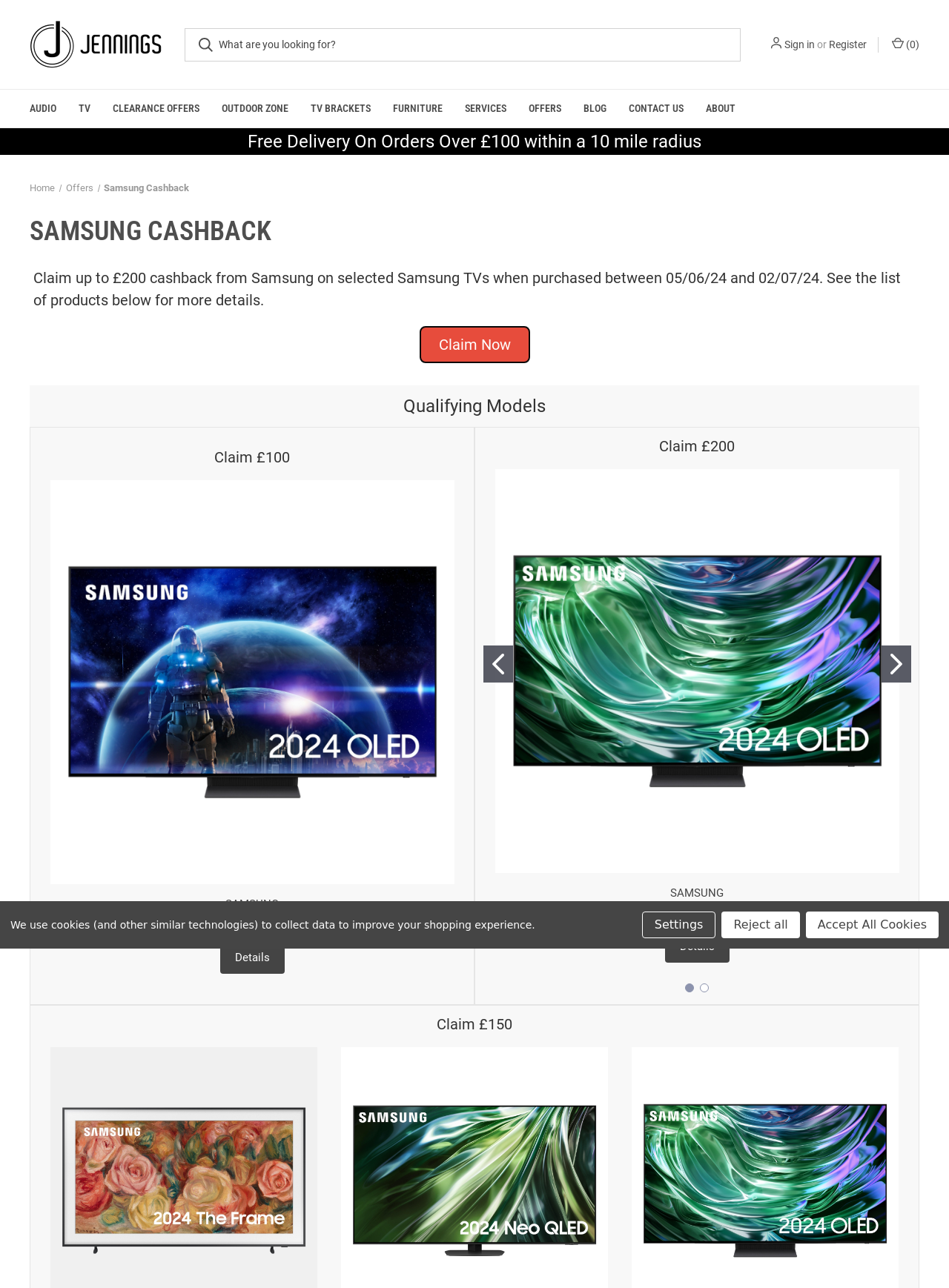Using the description "Clearance Offers", locate and provide the bounding box of the UI element.

[0.107, 0.07, 0.222, 0.099]